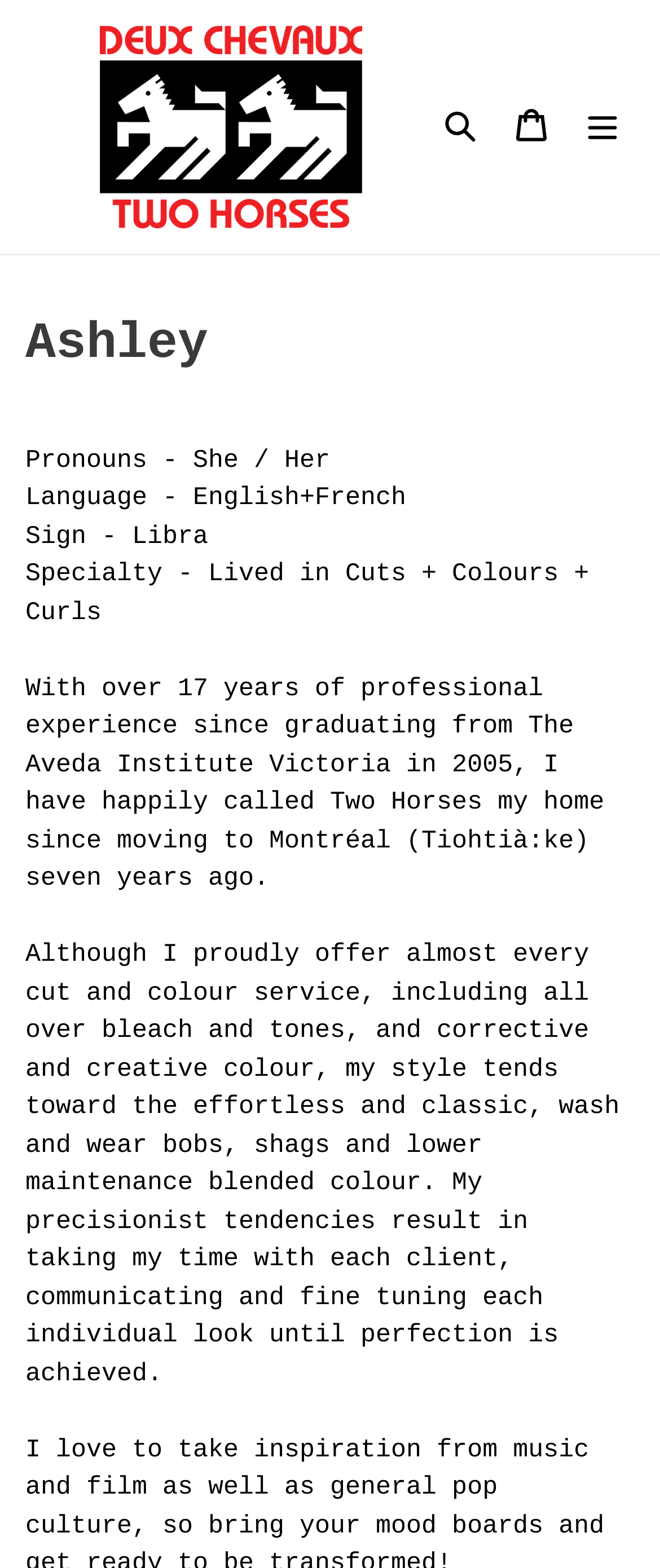What is the name of the salon Ashley works at?
Answer the question with a detailed and thorough explanation.

The webpage mentions 'Two Horses' in multiple locations, including the link element at [0.056, 0.016, 0.644, 0.145] and the image element at [0.151, 0.016, 0.549, 0.145], suggesting that Two Horses is the name of the salon where Ashley works.